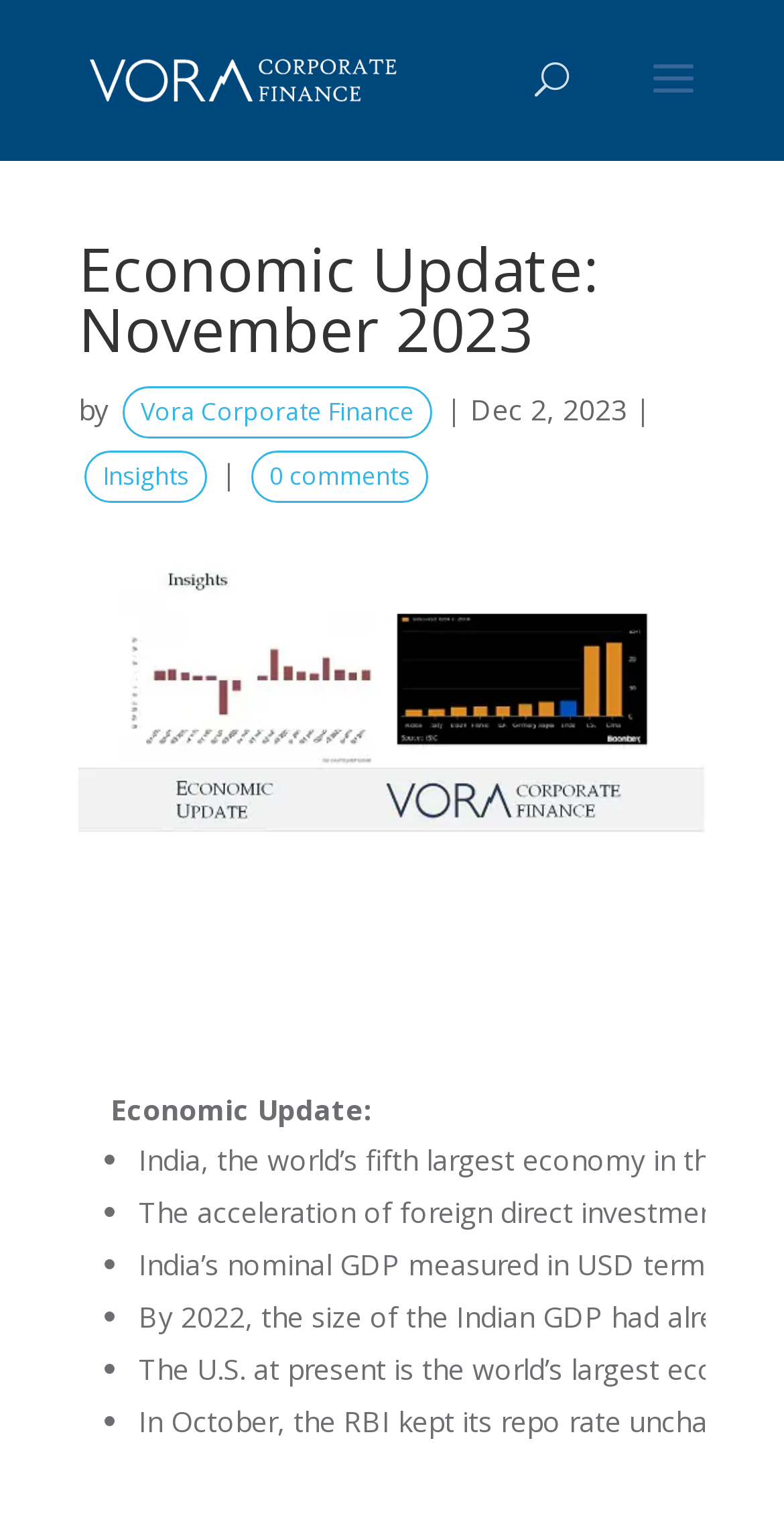Generate a detailed explanation of the webpage's features and information.

The webpage is about Vora Corporate Finance, specifically featuring an "Economic Update: November 2023". At the top left, there is a link and an image, both labeled "Vora Corporate Finance". Below this, there is a search bar that spans across the top of the page. 

The main content of the page is headed by a title "Economic Update: November 2023" which is followed by the author "by Vora Corporate Finance" and the date "Dec 2, 2023". On the same line, there is a link to "Insights" and another link showing "0 comments". 

Further down, there is a section with a title "Economic Update:" and a list of six bullet points, each marked with a "•" symbol.